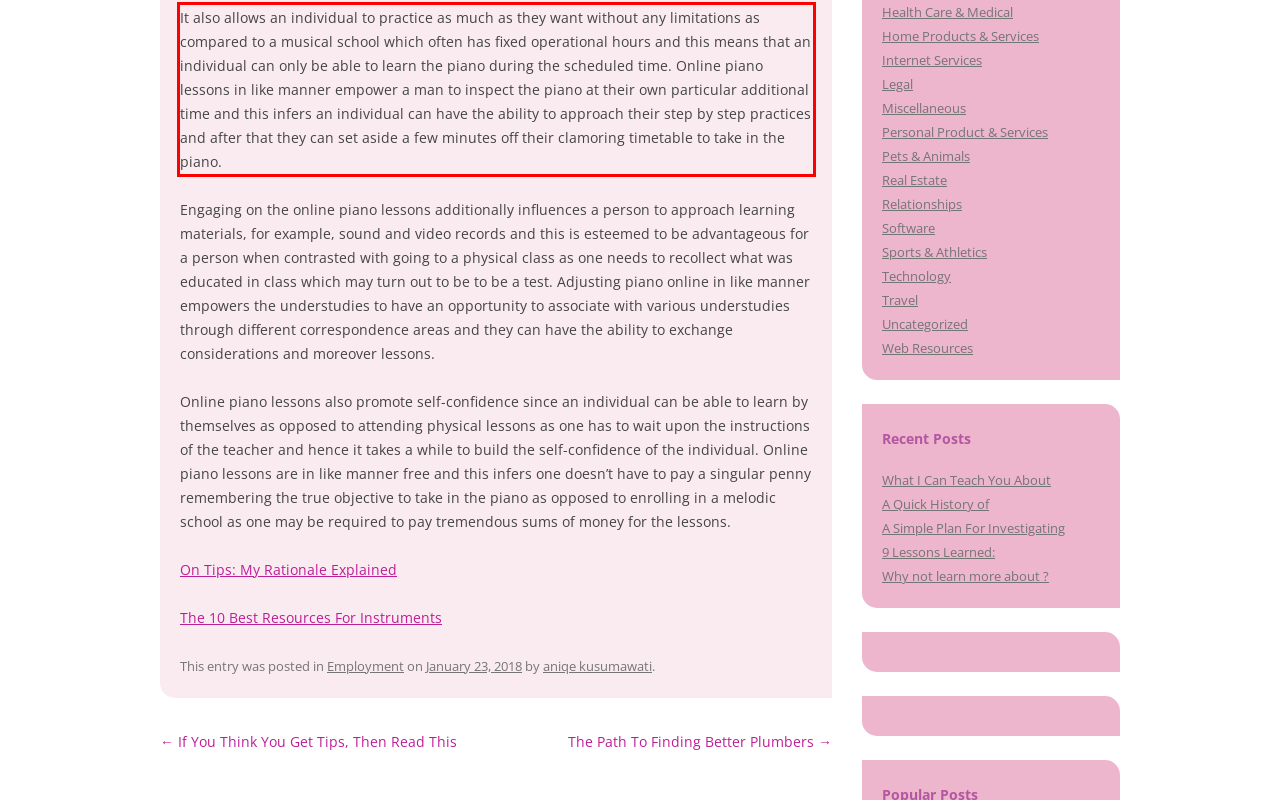Given a webpage screenshot, identify the text inside the red bounding box using OCR and extract it.

It also allows an individual to practice as much as they want without any limitations as compared to a musical school which often has fixed operational hours and this means that an individual can only be able to learn the piano during the scheduled time. Online piano lessons in like manner empower a man to inspect the piano at their own particular additional time and this infers an individual can have the ability to approach their step by step practices and after that they can set aside a few minutes off their clamoring timetable to take in the piano.